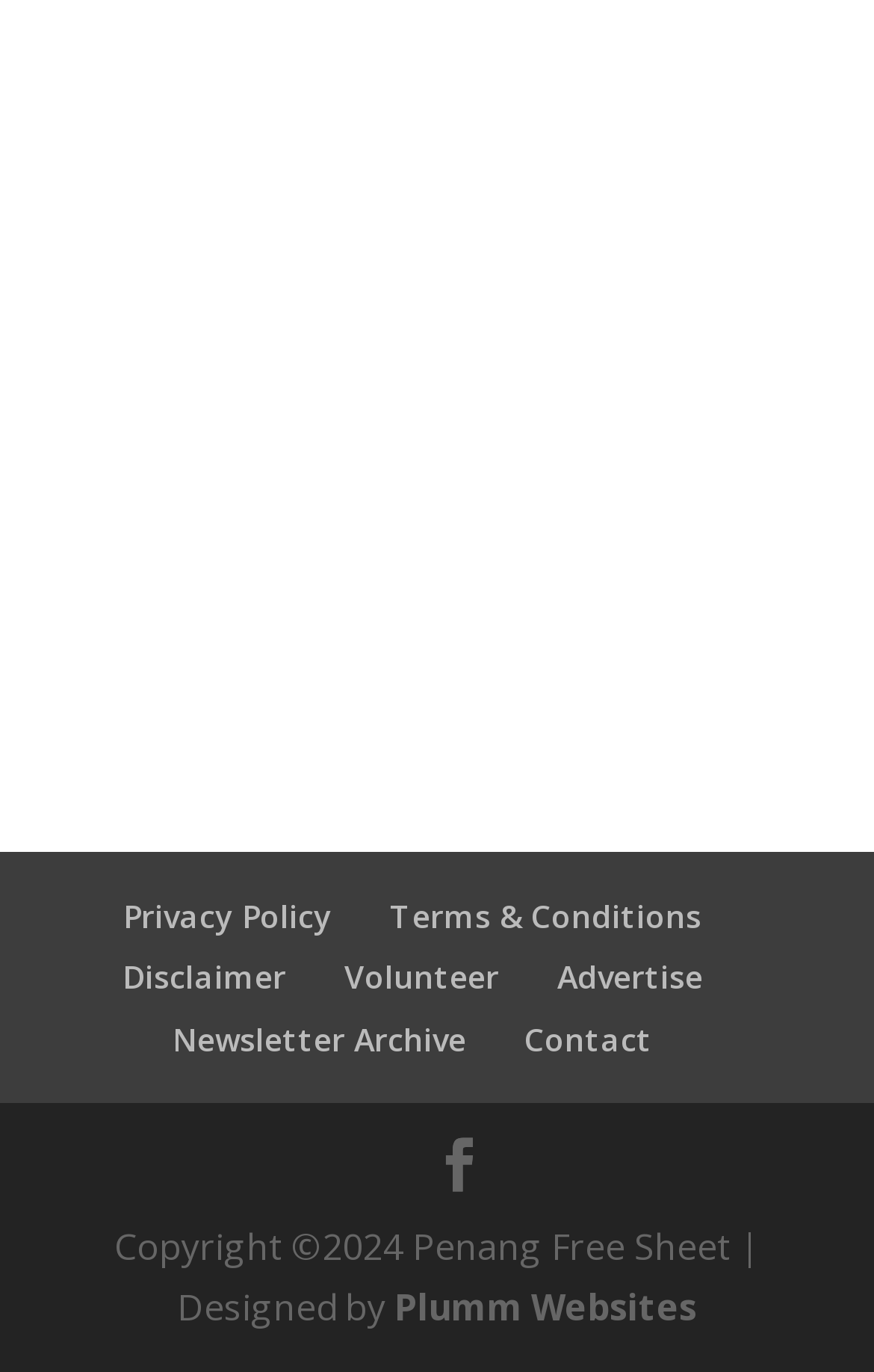Is there a social media icon link in the footer section?
We need a detailed and exhaustive answer to the question. Please elaborate.

There is a link with the OCR text '', which appears to be a social media icon, located in the footer section of the webpage.